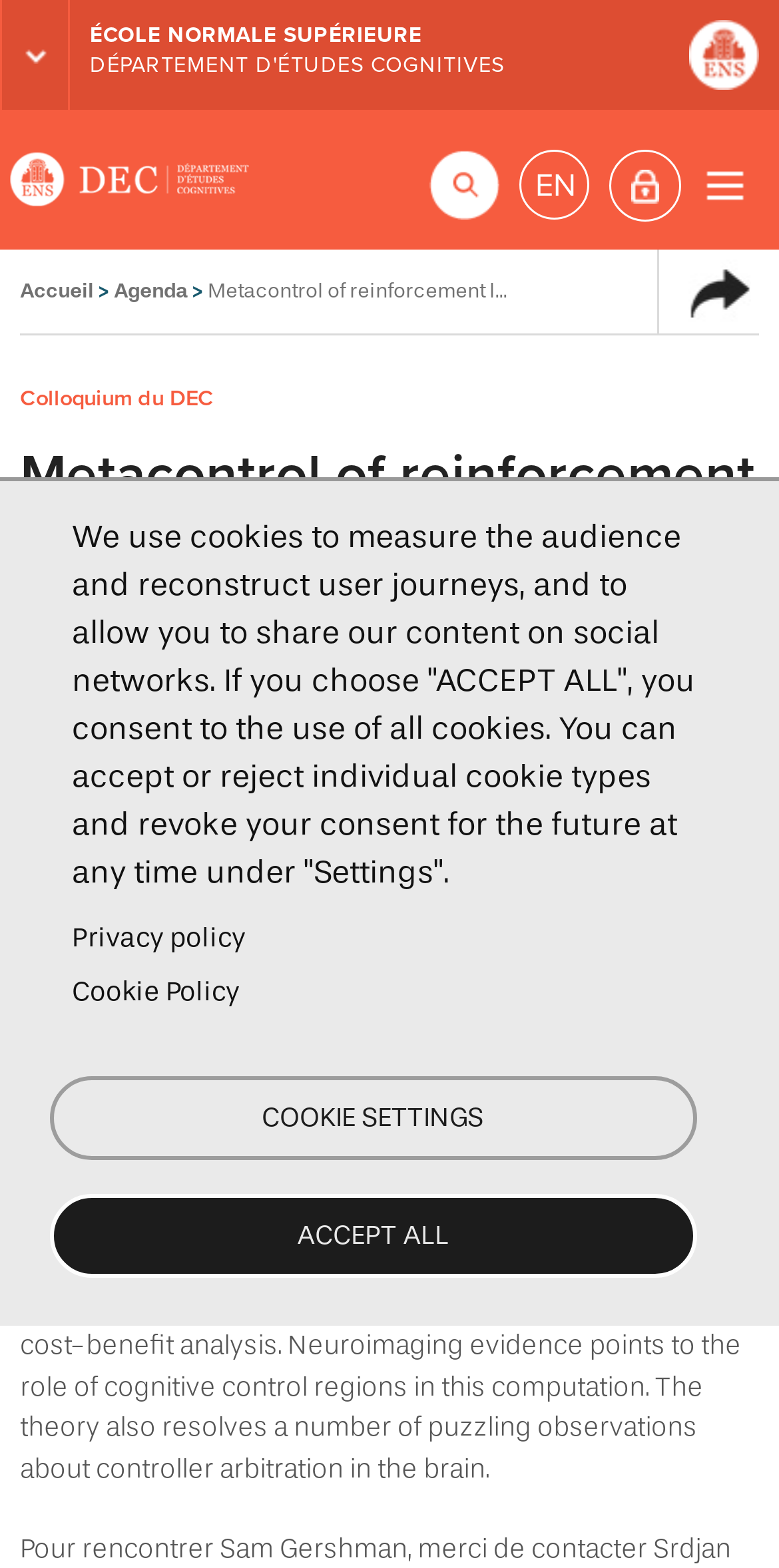What is the event date?
Refer to the image and answer the question using a single word or phrase.

17 septembre 2019